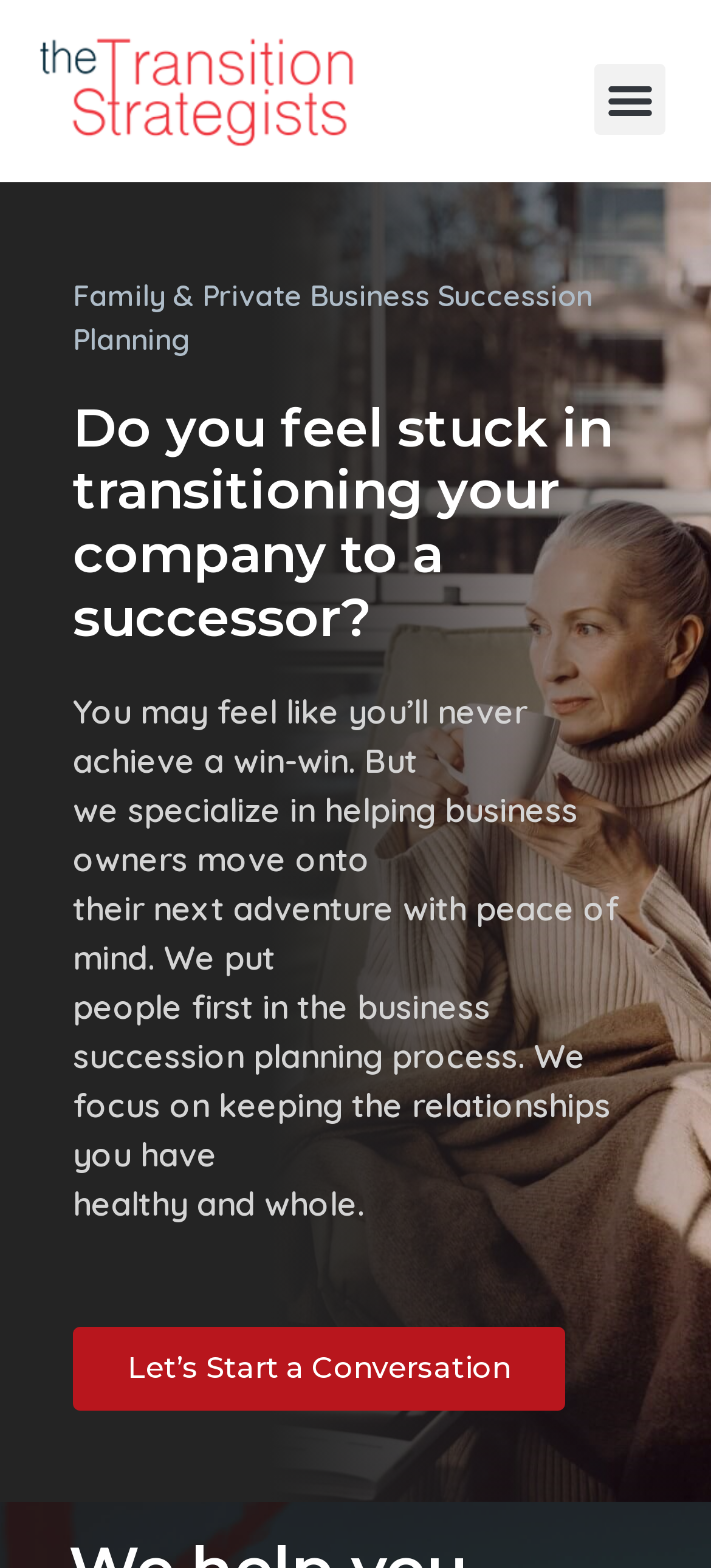Give a detailed explanation of the elements present on the webpage.

The webpage is about business succession planning, specifically helping family businesses transition to a successor. At the top left, there is a logo-colored image of "The Transition Strategists" with a link to the home page. On the top right, there is a menu toggle button. 

Below the logo, there is a heading that asks "Do you feel stuck in transitioning your company to a successor?" followed by a series of paragraphs explaining the challenges of business succession planning and how the company can help. The text explains that the company specializes in helping business owners move onto their next adventure with peace of mind, putting people first in the business succession planning process, and focusing on keeping relationships healthy and whole.

At the bottom of the text, there is a call-to-action link "Let’s Start a Conversation" encouraging visitors to take the next step.